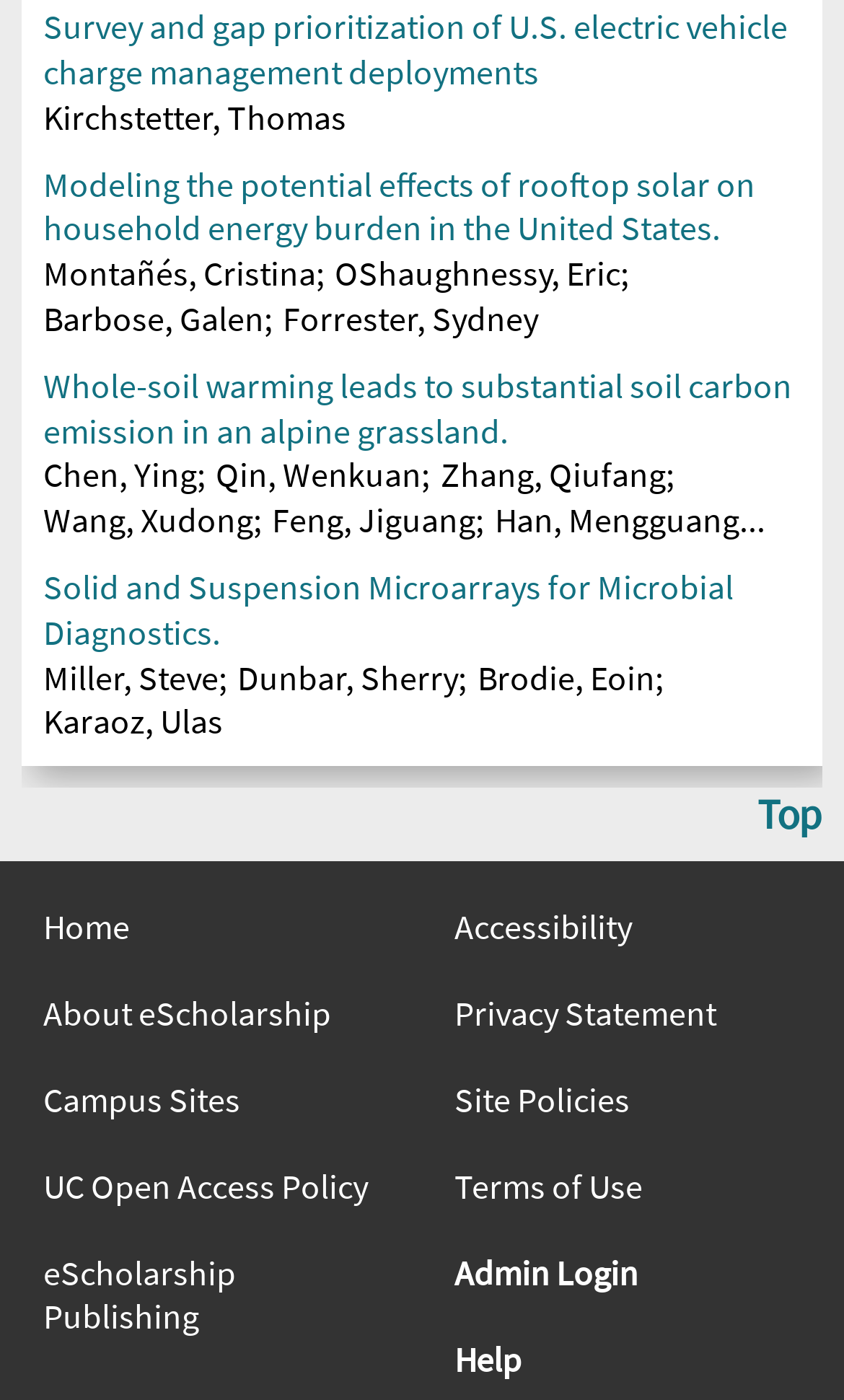Pinpoint the bounding box coordinates of the element to be clicked to execute the instruction: "Go to the home page".

[0.051, 0.646, 0.462, 0.677]